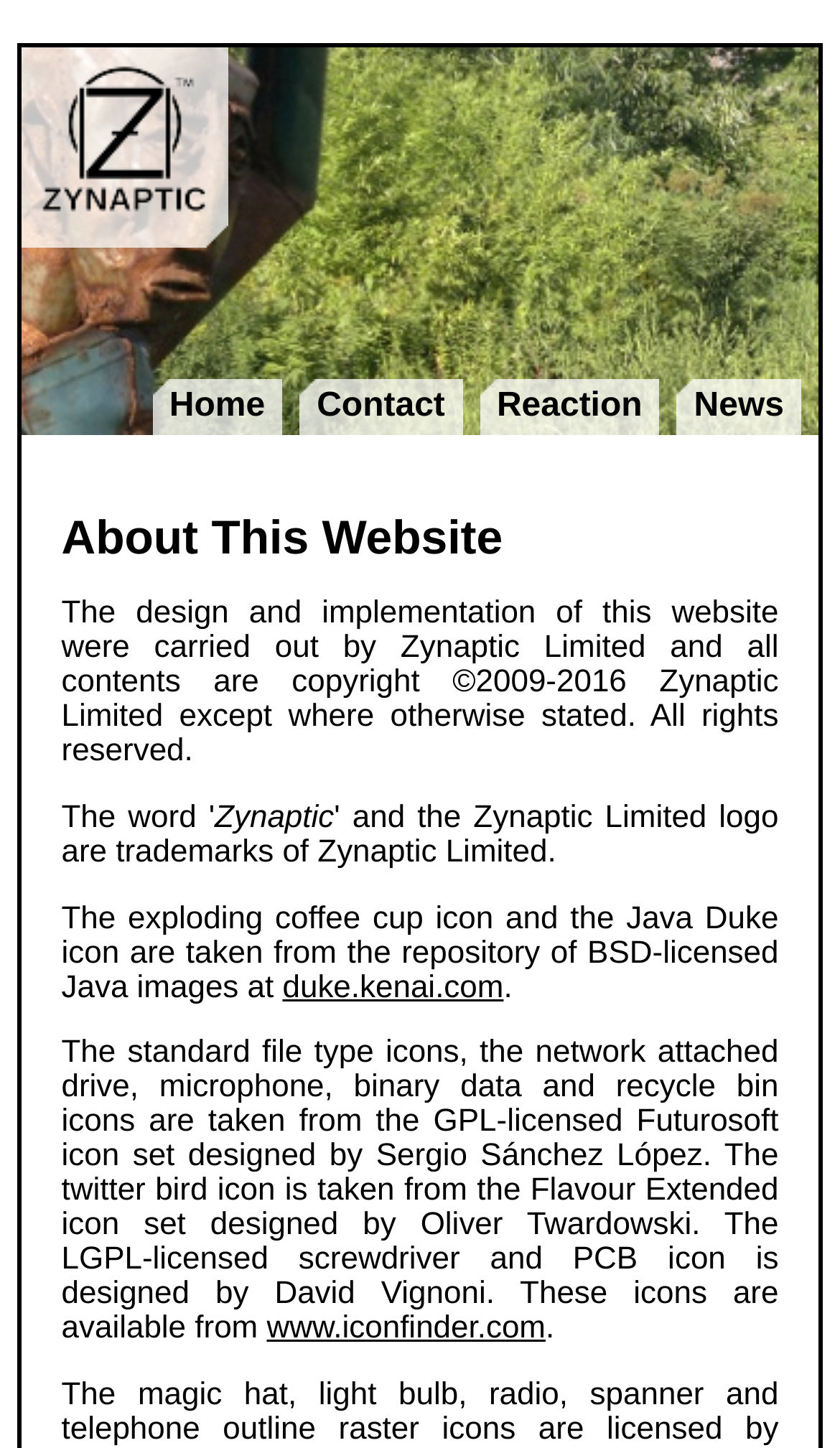Answer in one word or a short phrase: 
How many links are there in the top navigation menu?

4